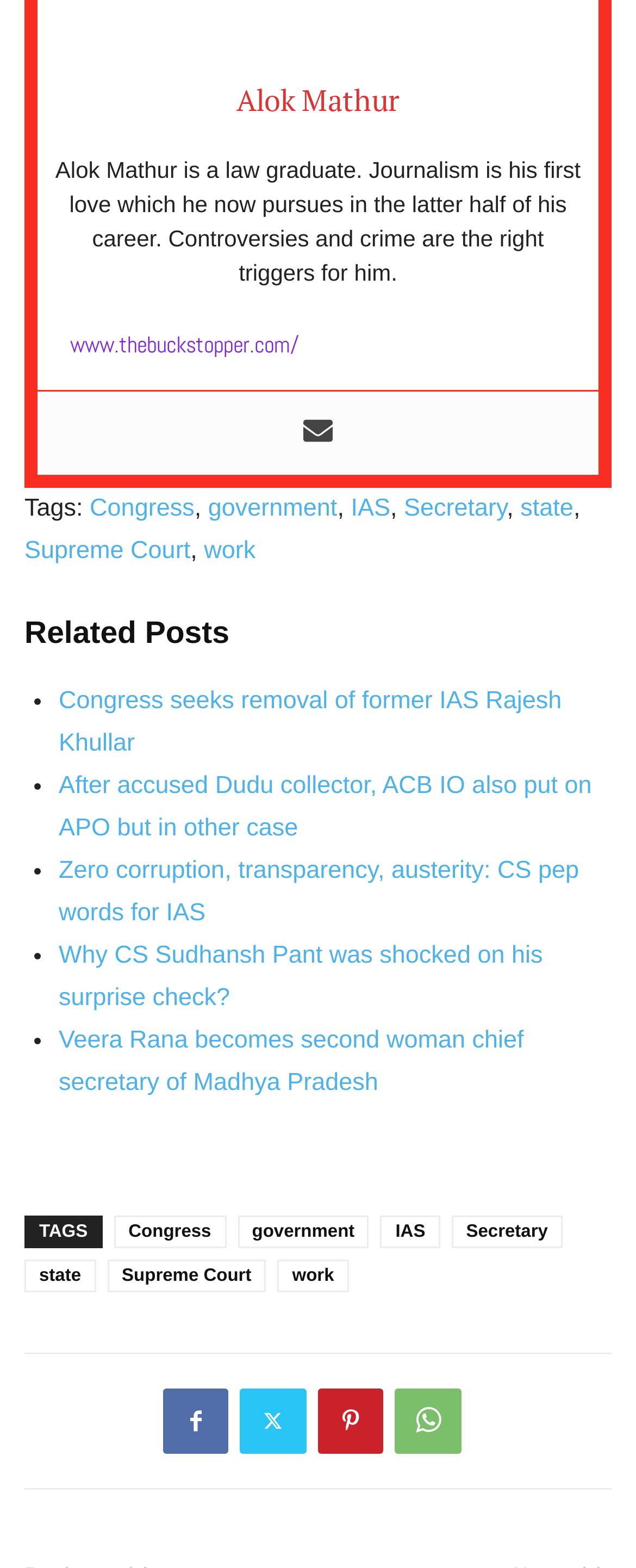For the following element description, predict the bounding box coordinates in the format (top-left x, top-left y, bottom-right x, bottom-right y). All values should be floating point numbers between 0 and 1. Description: WhatsApp

[0.621, 0.886, 0.726, 0.927]